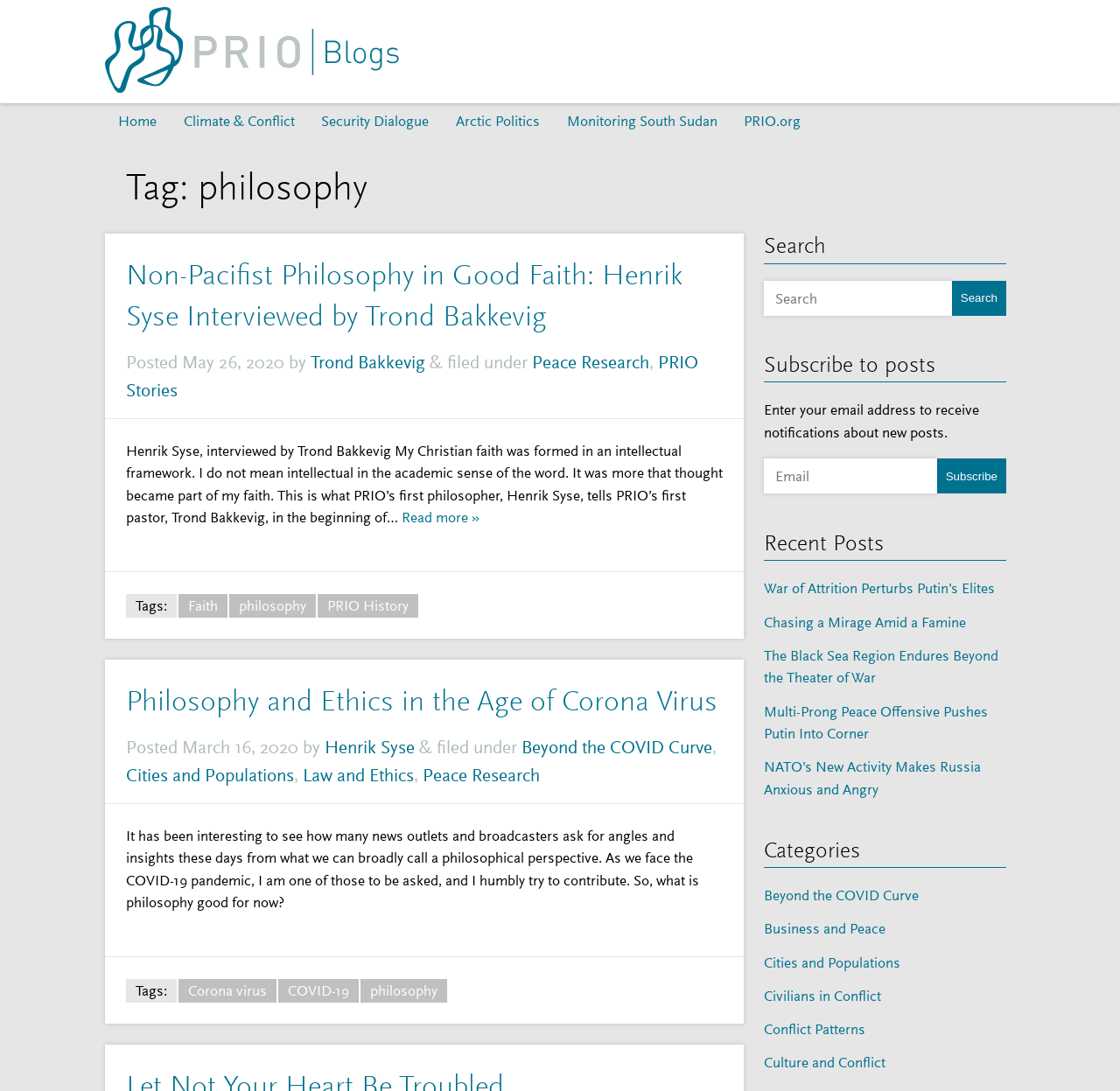What is the search function for on this page?
From the screenshot, supply a one-word or short-phrase answer.

posts